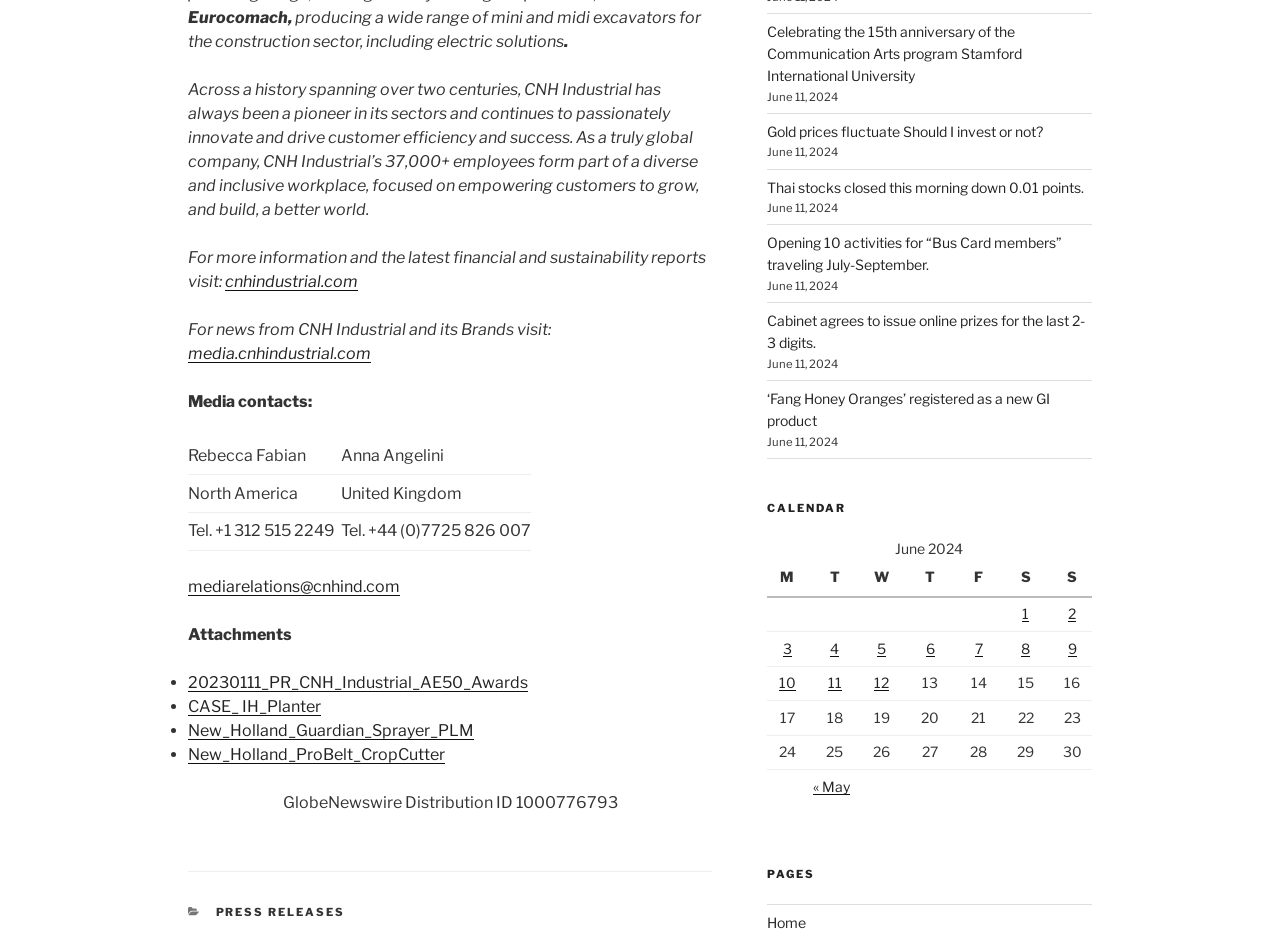Given the element description: "New_Holland_Guardian_Sprayer_PLM", predict the bounding box coordinates of this UI element. The coordinates must be four float numbers between 0 and 1, given as [left, top, right, bottom].

[0.147, 0.769, 0.37, 0.789]